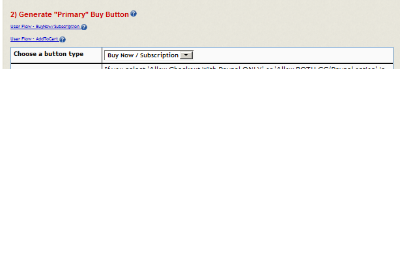Using the information in the image, could you please answer the following question in detail:
What are the two options in the 'Choose a button type' dropdown menu?

The 'Choose a button type' dropdown menu provides users with two options for selecting the type of payment button they want to create, which are 'Buy Now' and 'Subscription', allowing users to choose the most suitable option for their e-commerce needs.